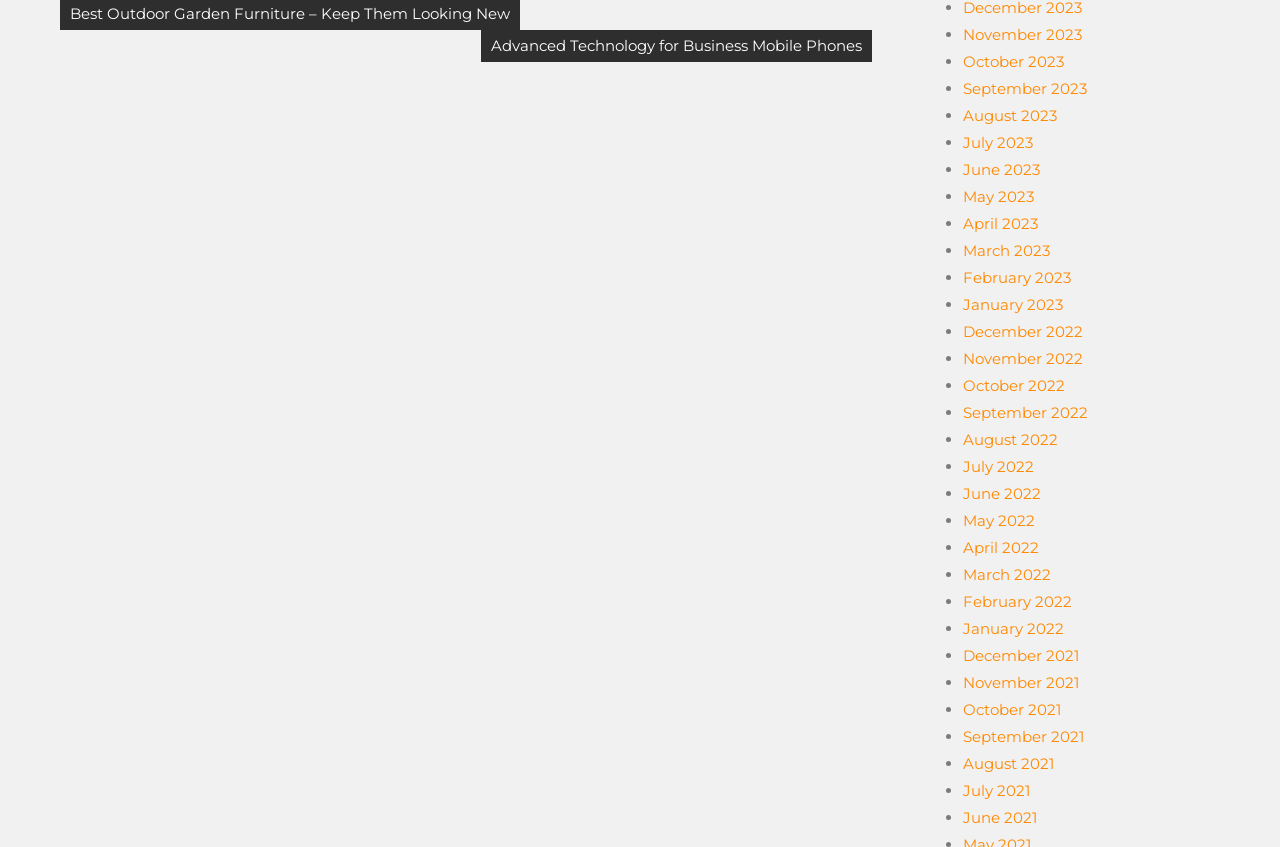Indicate the bounding box coordinates of the element that needs to be clicked to satisfy the following instruction: "View the 'Childrens Entertainer Party Availability'". The coordinates should be four float numbers between 0 and 1, i.e., [left, top, right, bottom].

None